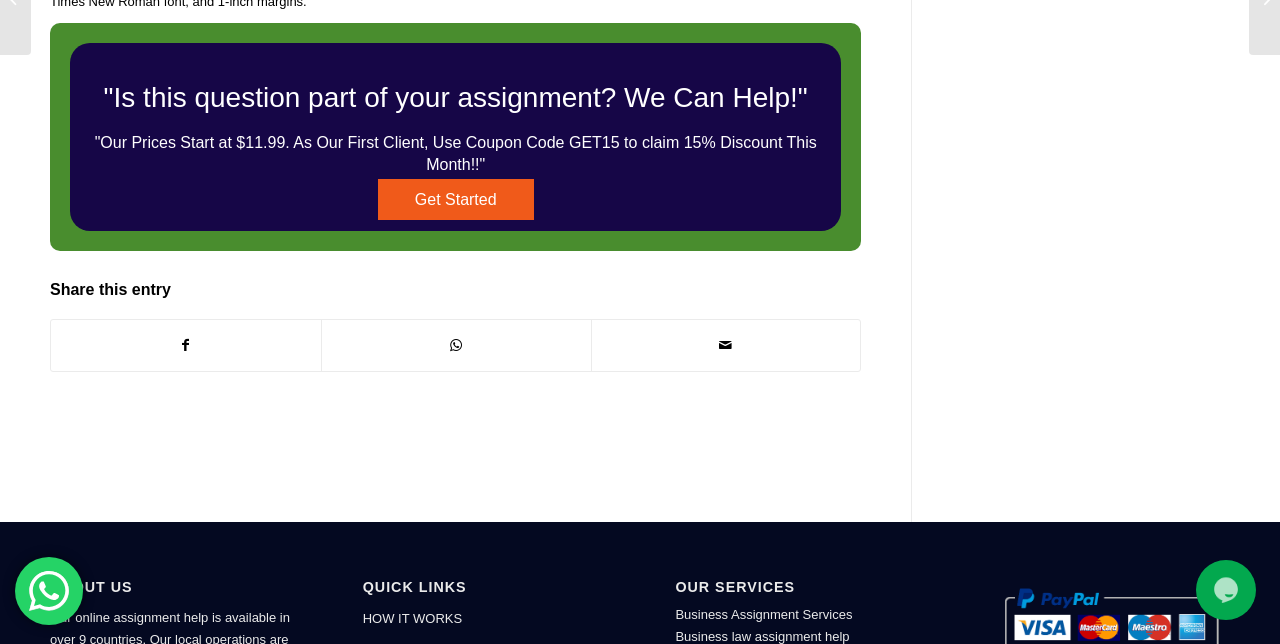Given the element description Get Started, identify the bounding box coordinates for the UI element on the webpage screenshot. The format should be (top-left x, top-left y, bottom-right x, bottom-right y), with values between 0 and 1.

[0.295, 0.278, 0.417, 0.341]